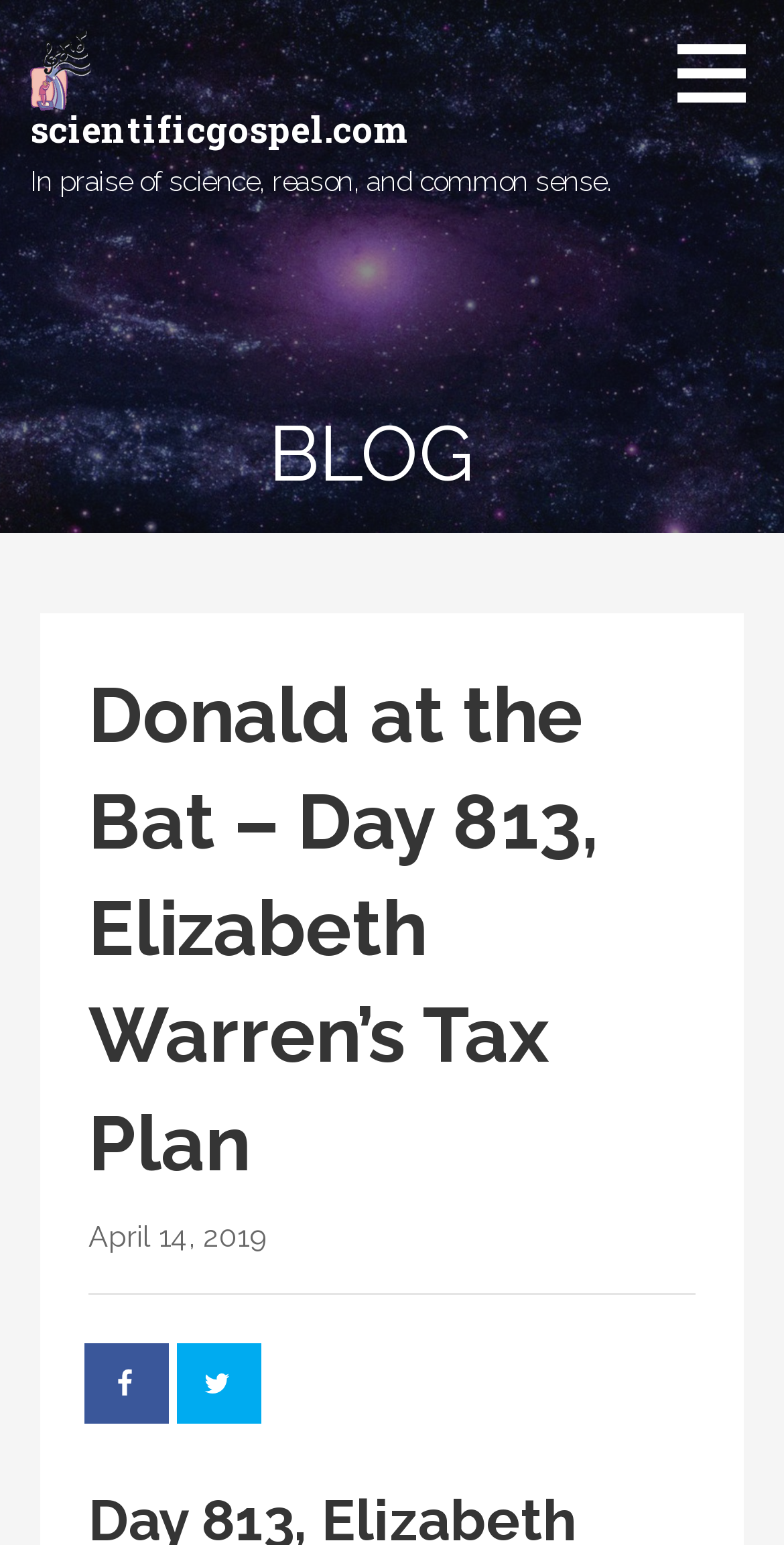Provide a brief response to the question using a single word or phrase: 
What is the tagline of the website?

In praise of science, reason, and common sense.